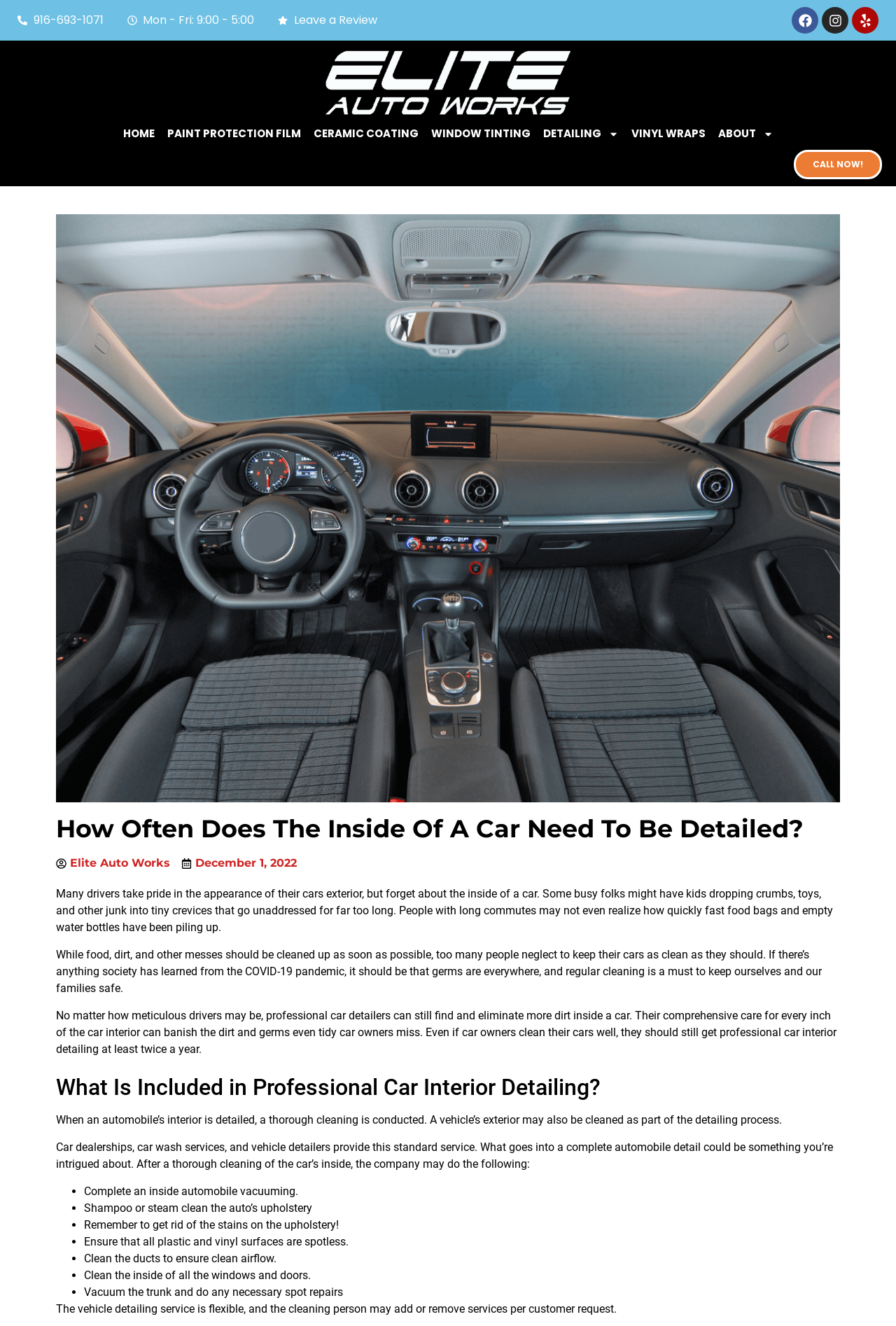What is the phone number to call for car detailing services?
Kindly offer a comprehensive and detailed response to the question.

The phone number can be found at the top of the webpage, next to the 'Mon - Fri: 9:00 - 5:00' text, which suggests that it is the contact information for the car detailing services.